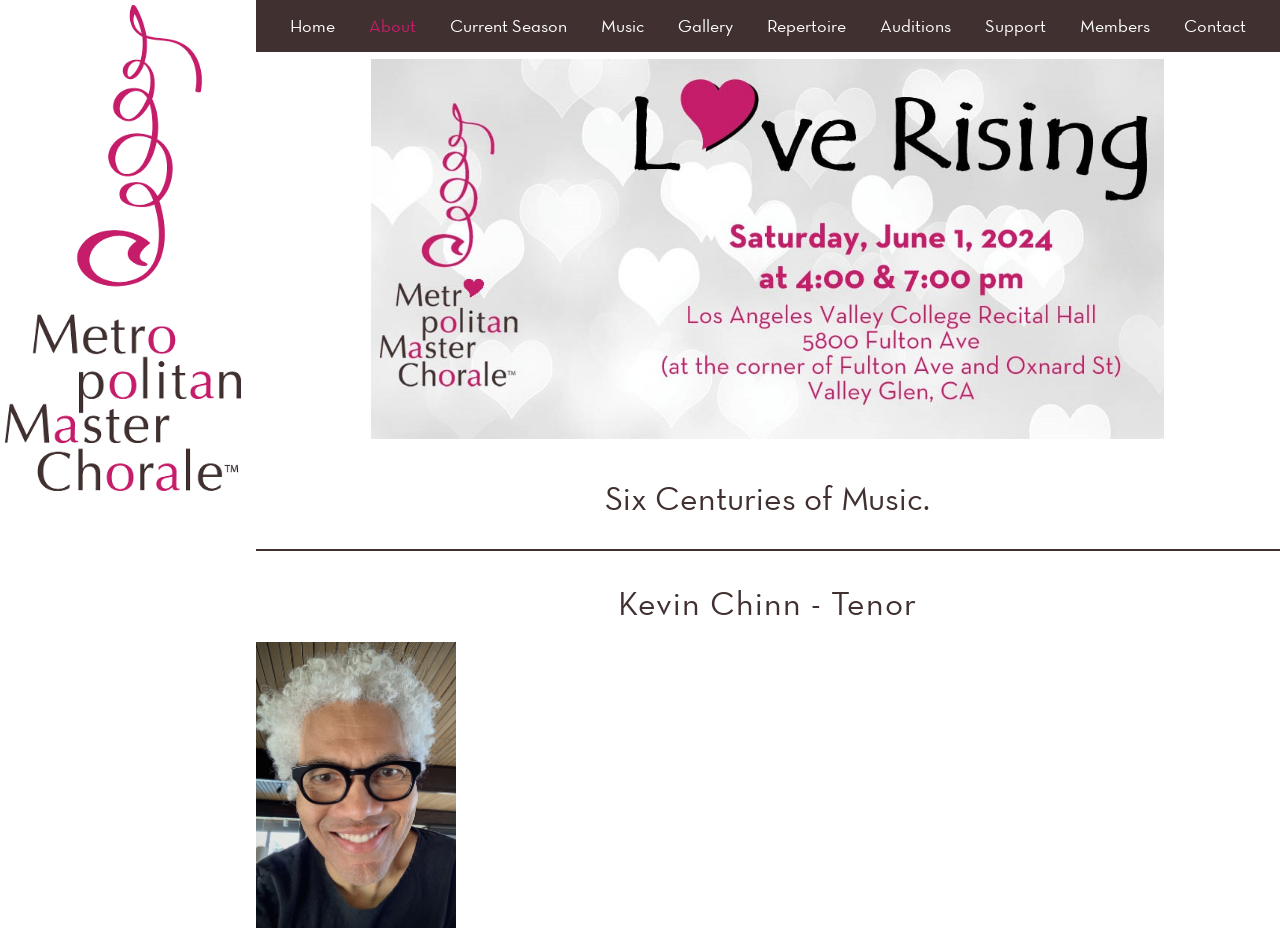Please determine the bounding box coordinates of the clickable area required to carry out the following instruction: "Click the link to contact". The coordinates must be four float numbers between 0 and 1, represented as [left, top, right, bottom].

None